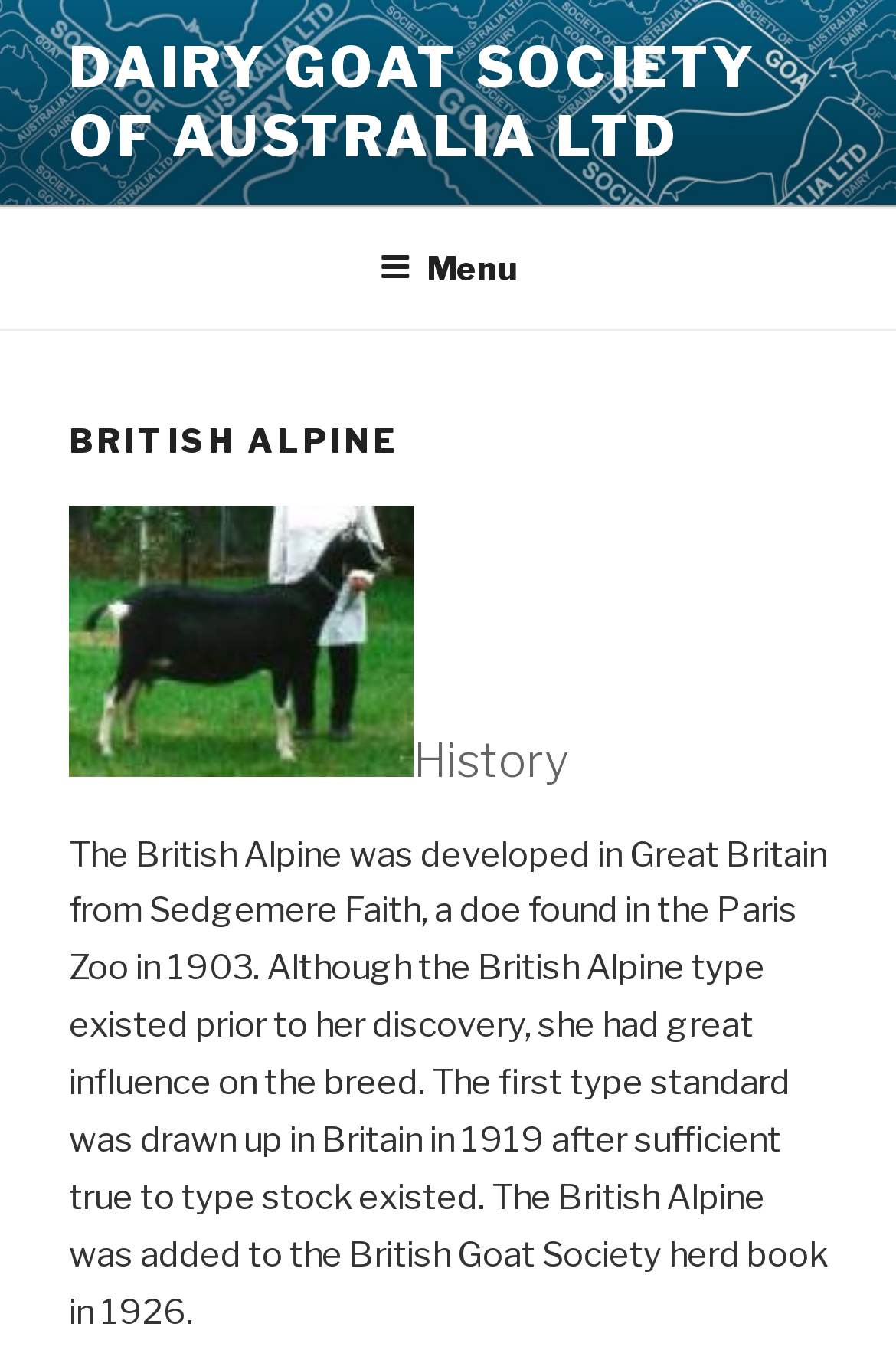Bounding box coordinates are given in the format (top-left x, top-left y, bottom-right x, bottom-right y). All values should be floating point numbers between 0 and 1. Provide the bounding box coordinate for the UI element described as: Menu

[0.386, 0.155, 0.614, 0.238]